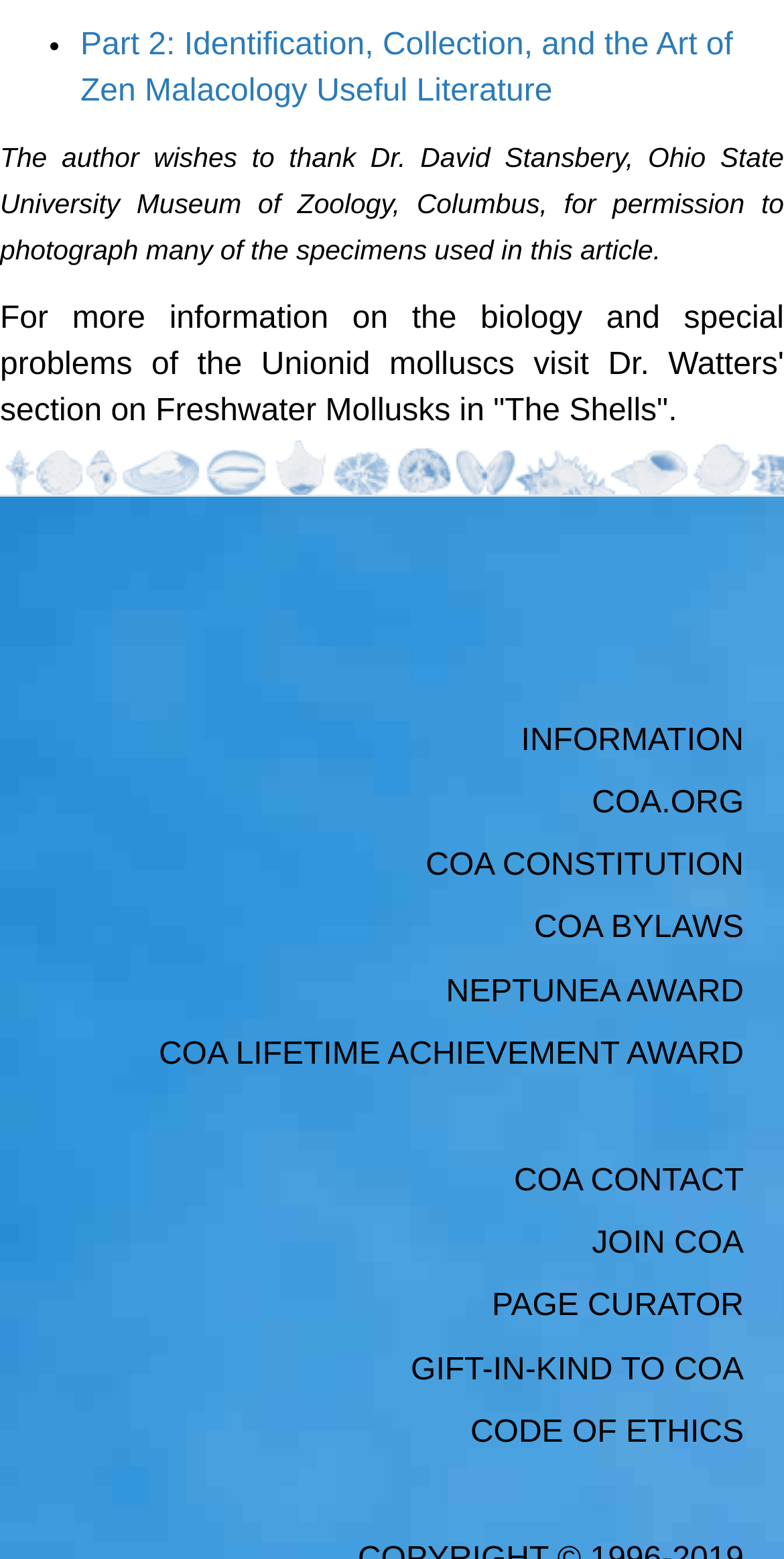Highlight the bounding box coordinates of the element that should be clicked to carry out the following instruction: "Contact COA". The coordinates must be given as four float numbers ranging from 0 to 1, i.e., [left, top, right, bottom].

[0.655, 0.747, 0.949, 0.769]